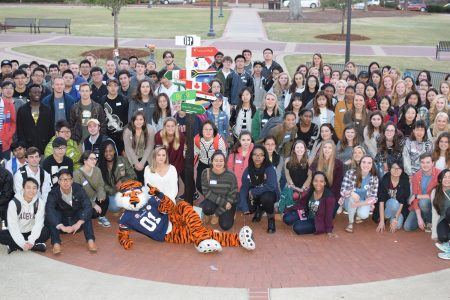What is the purpose of the International Buddy Program?
Can you provide a detailed and comprehensive answer to the question?

The International Buddy Program is designed to foster friendships and ease the transition for international students into American culture, providing a sense of community and connection for students from diverse backgrounds.